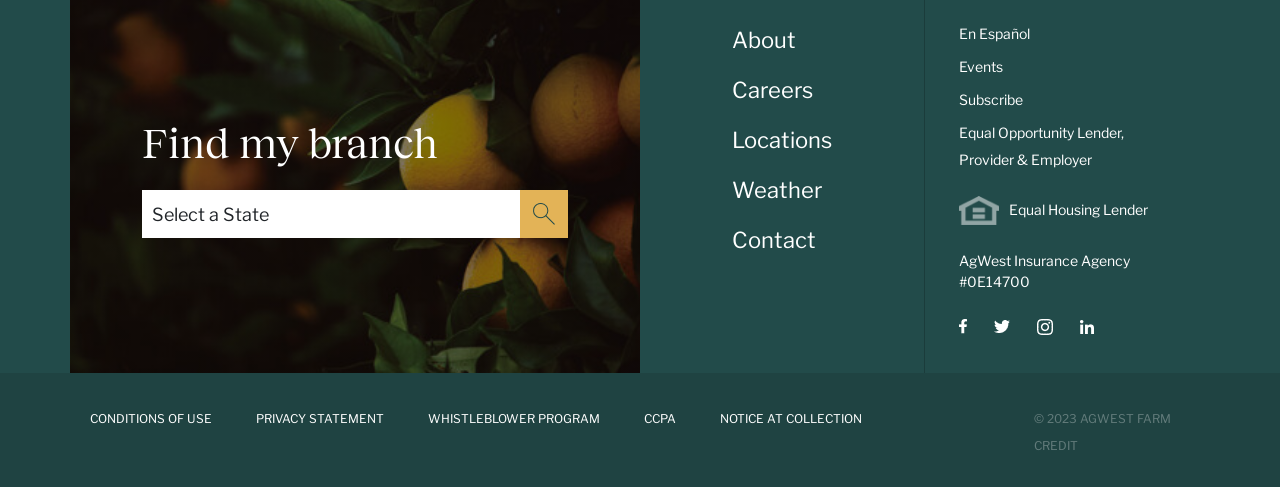Please determine the bounding box of the UI element that matches this description: parent_node: Select a State. The coordinates should be given as (top-left x, top-left y, bottom-right x, bottom-right y), with all values between 0 and 1.

[0.406, 0.391, 0.444, 0.49]